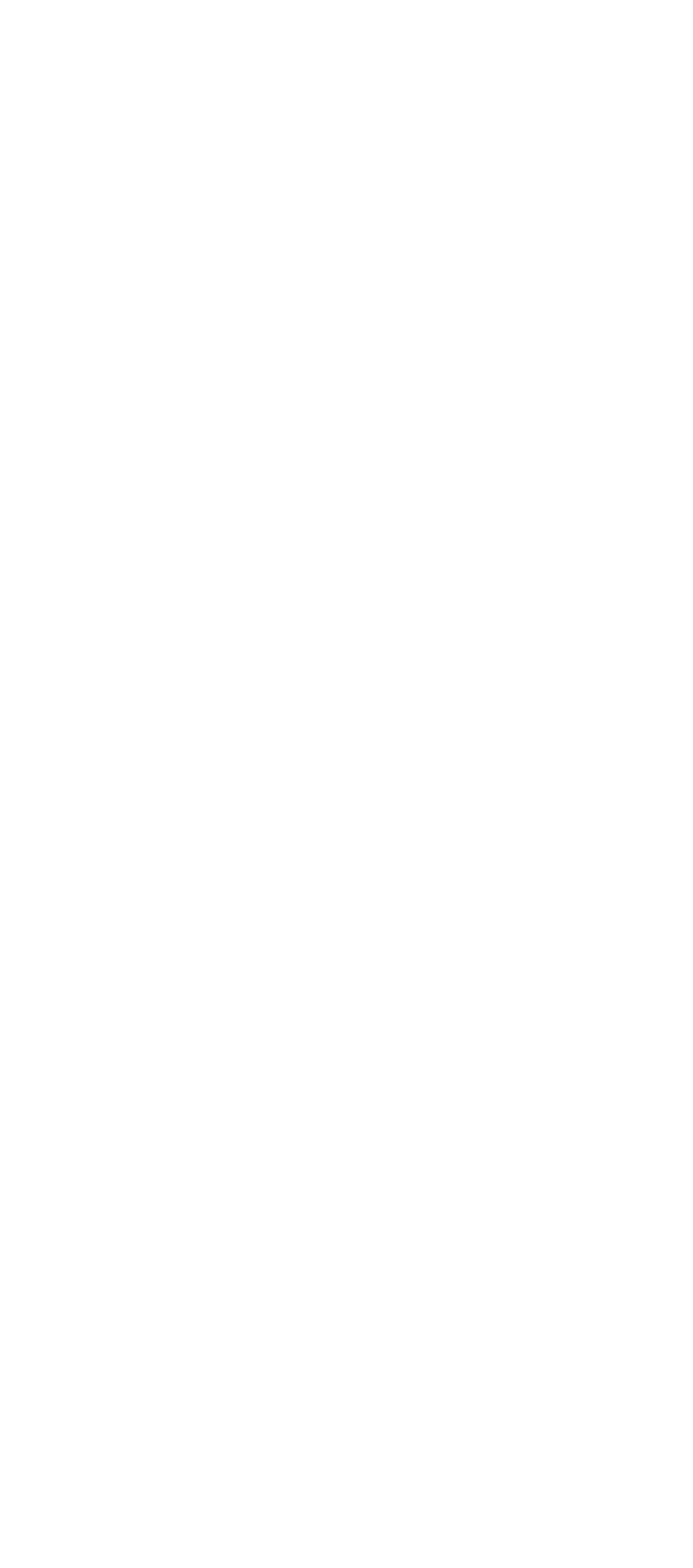Please identify the bounding box coordinates of the element's region that should be clicked to execute the following instruction: "View terms and privacy". The bounding box coordinates must be four float numbers between 0 and 1, i.e., [left, top, right, bottom].

[0.669, 0.784, 0.94, 0.806]